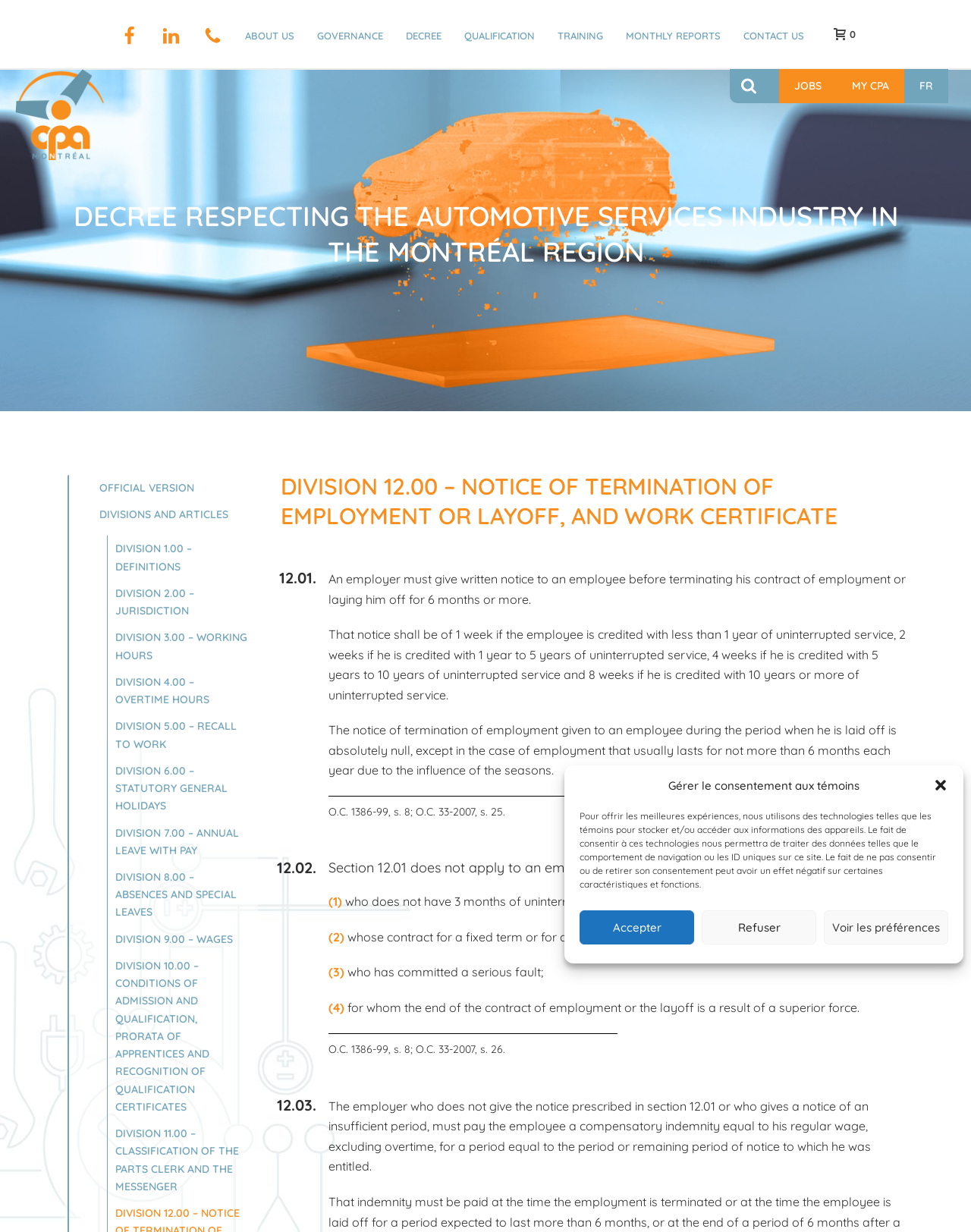What is the exception to the notice of termination of employment given to an employee during the period when he is laid off? From the image, respond with a single word or brief phrase.

Employment that usually lasts for not more than 6 months each year due to the influence of the seasons